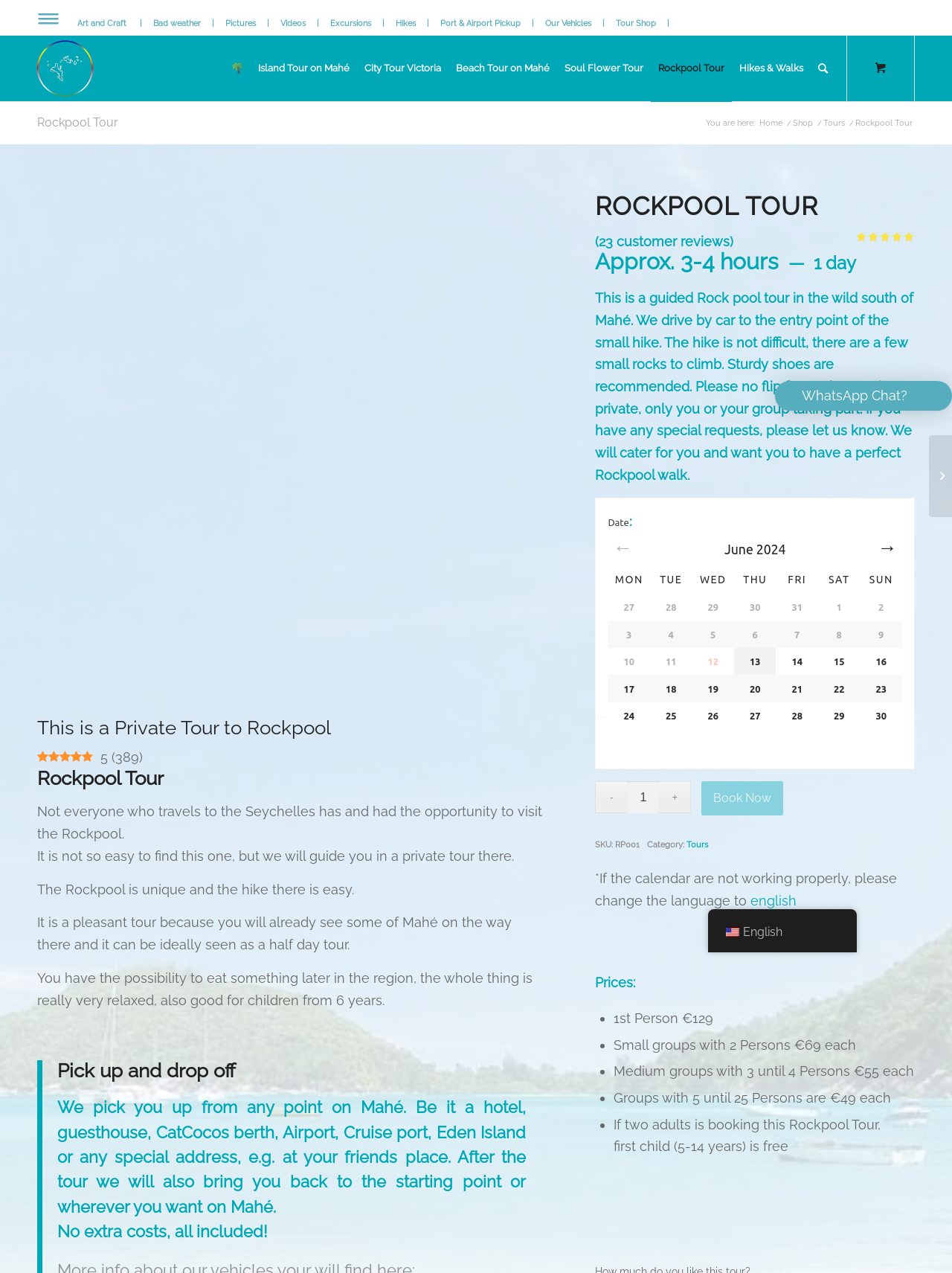Pinpoint the bounding box coordinates for the area that should be clicked to perform the following instruction: "View 'Pictures'".

[0.237, 0.015, 0.269, 0.022]